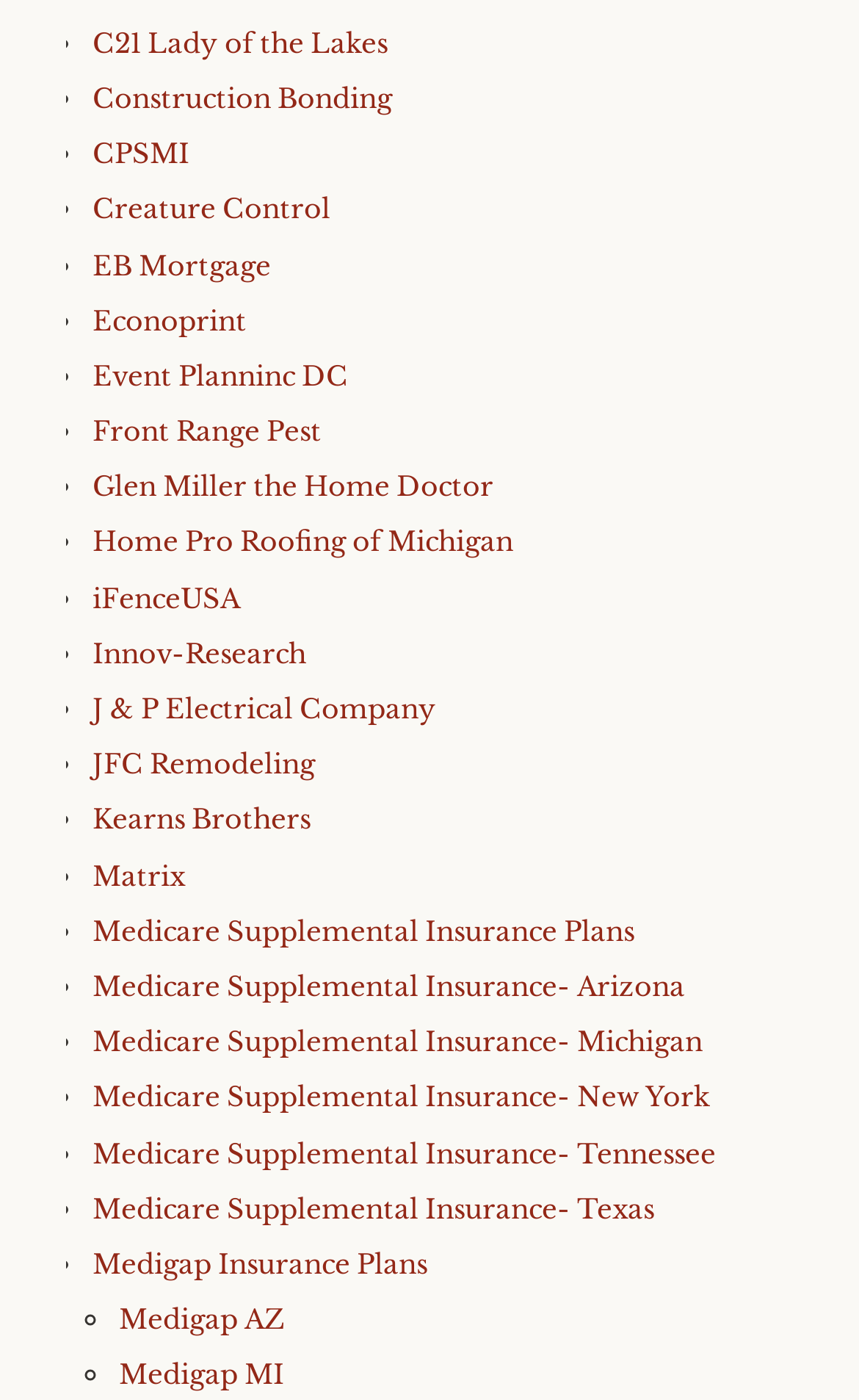Respond to the question below with a single word or phrase:
What is the last link on the webpage?

Medigap MI